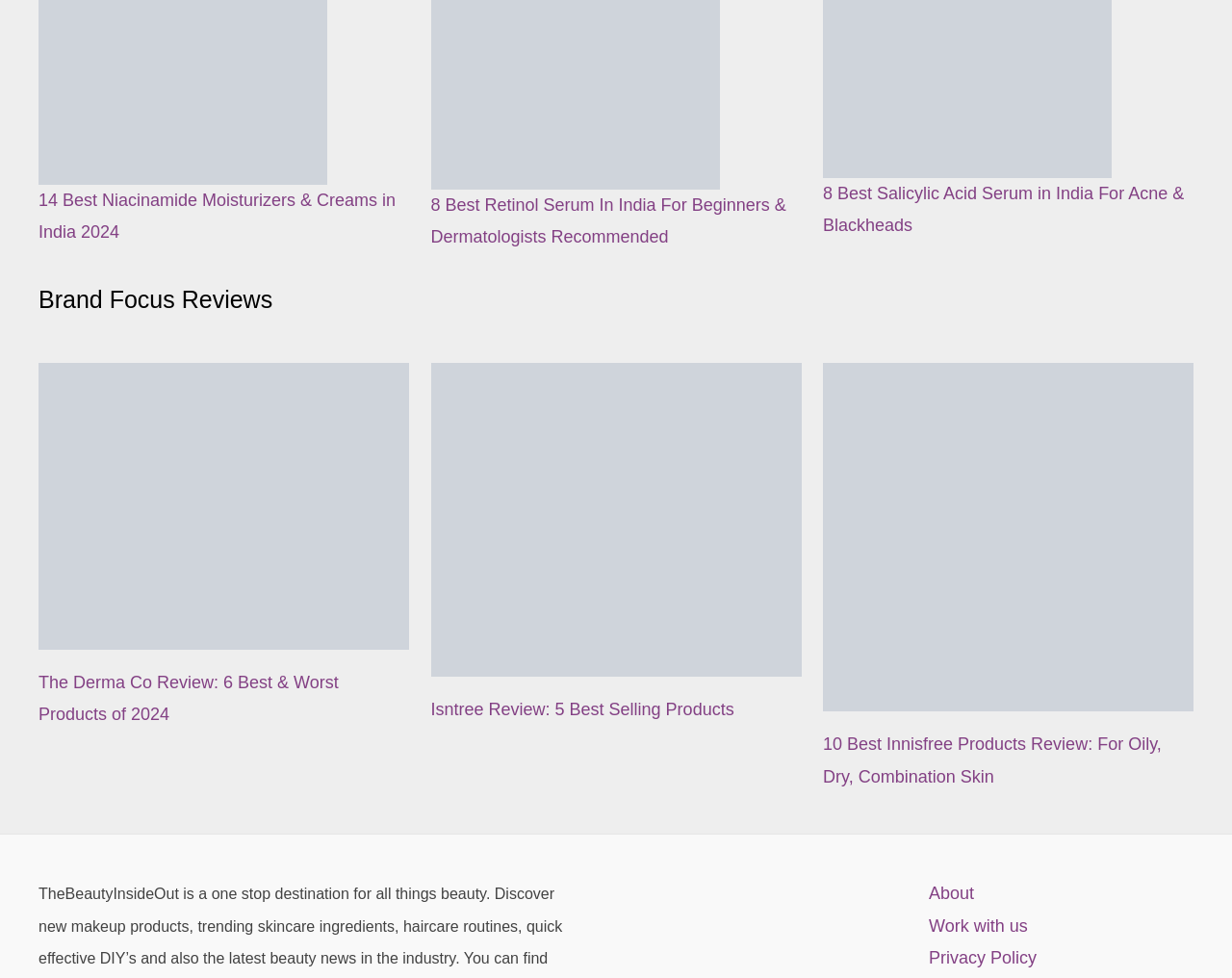Carefully examine the image and provide an in-depth answer to the question: What is the last link in the footer section?

The last link in the footer section has the text 'Privacy Policy', which suggests that it is a link to the website's privacy policy page.